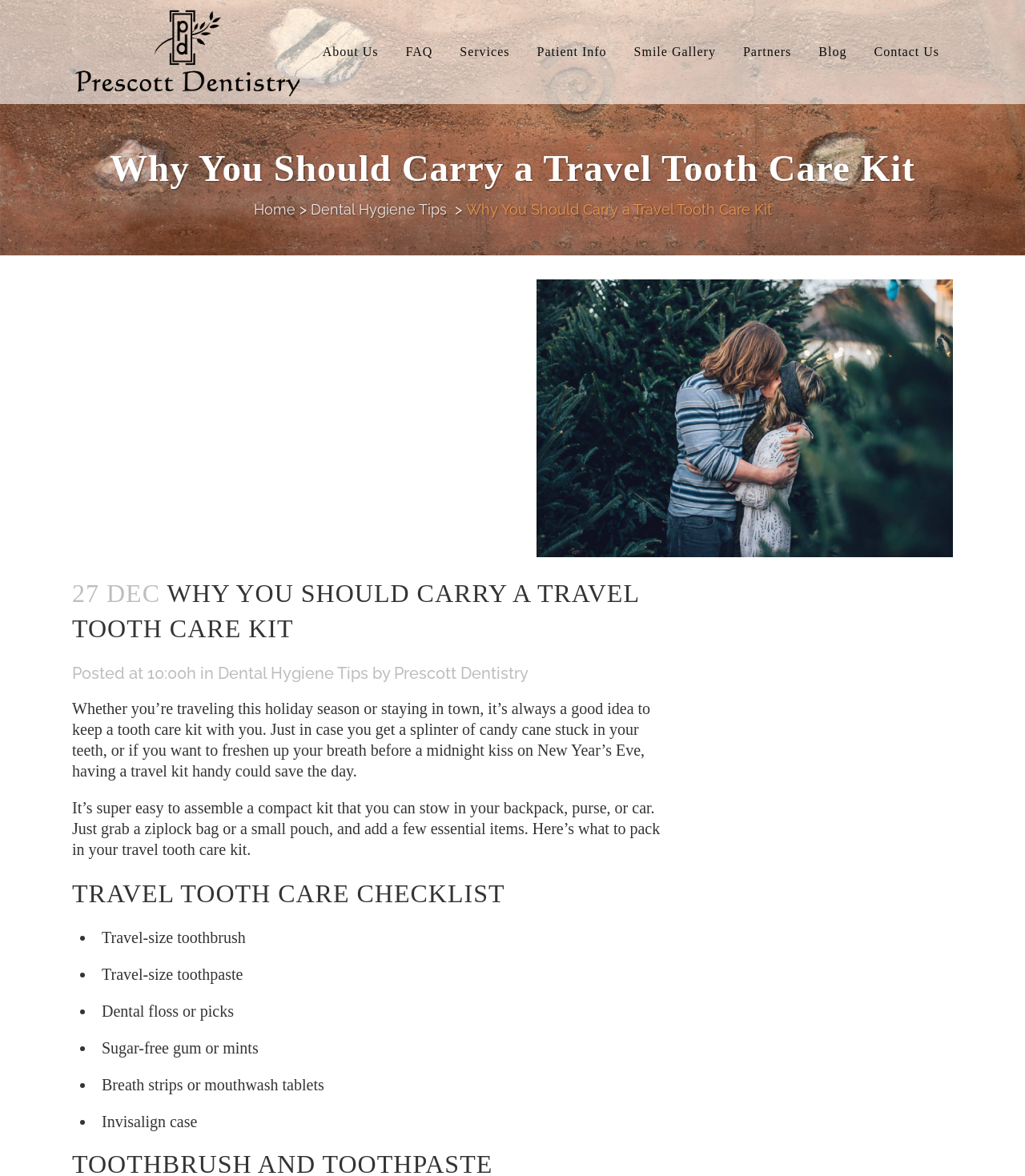Determine the bounding box coordinates of the clickable element to achieve the following action: 'Click the 'Blog' link'. Provide the coordinates as four float values between 0 and 1, formatted as [left, top, right, bottom].

[0.785, 0.0, 0.839, 0.088]